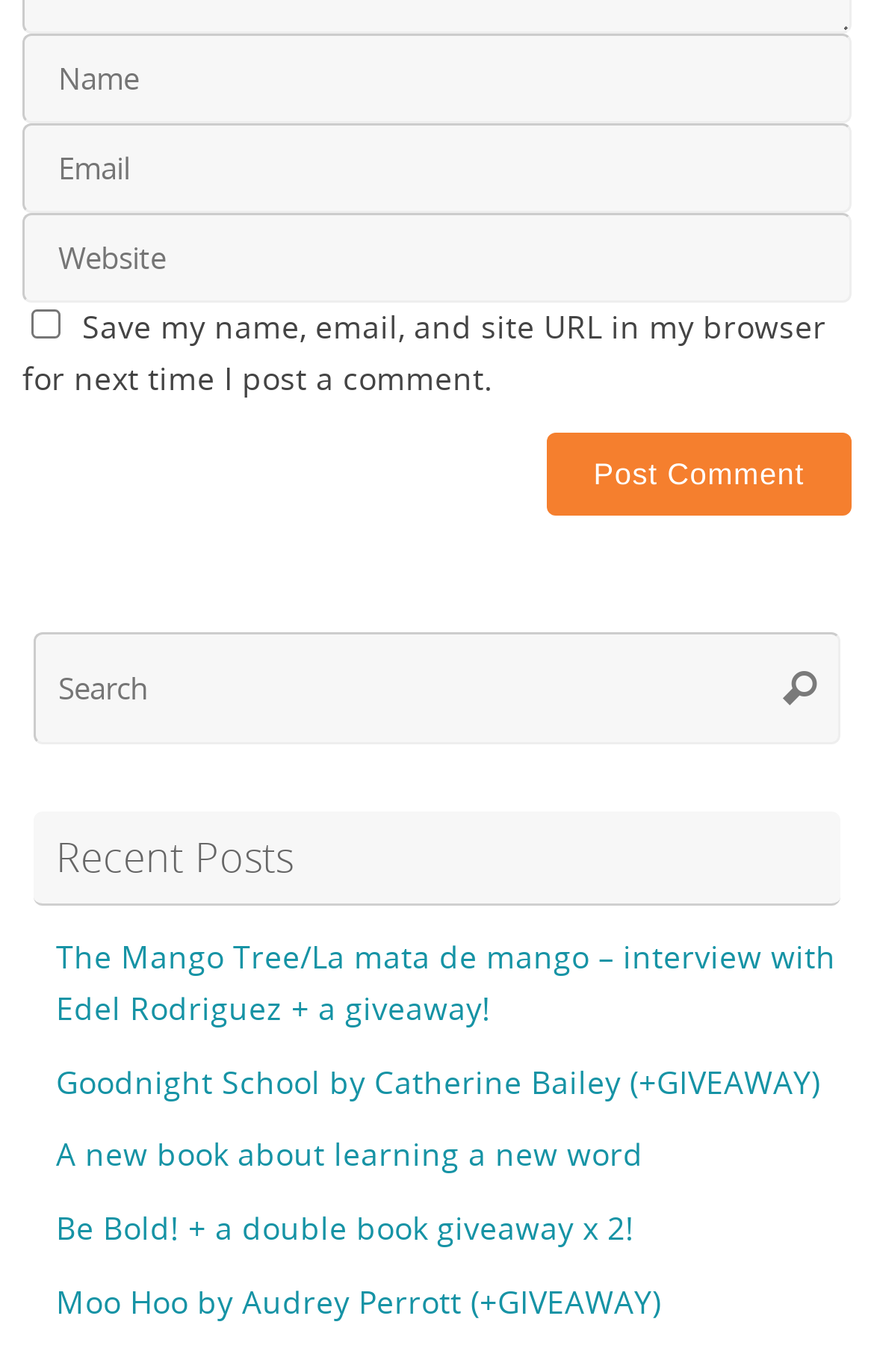Find the bounding box coordinates for the element that must be clicked to complete the instruction: "Read recent post 'The Mango Tree/La mata de mango'". The coordinates should be four float numbers between 0 and 1, indicated as [left, top, right, bottom].

[0.064, 0.682, 0.956, 0.749]